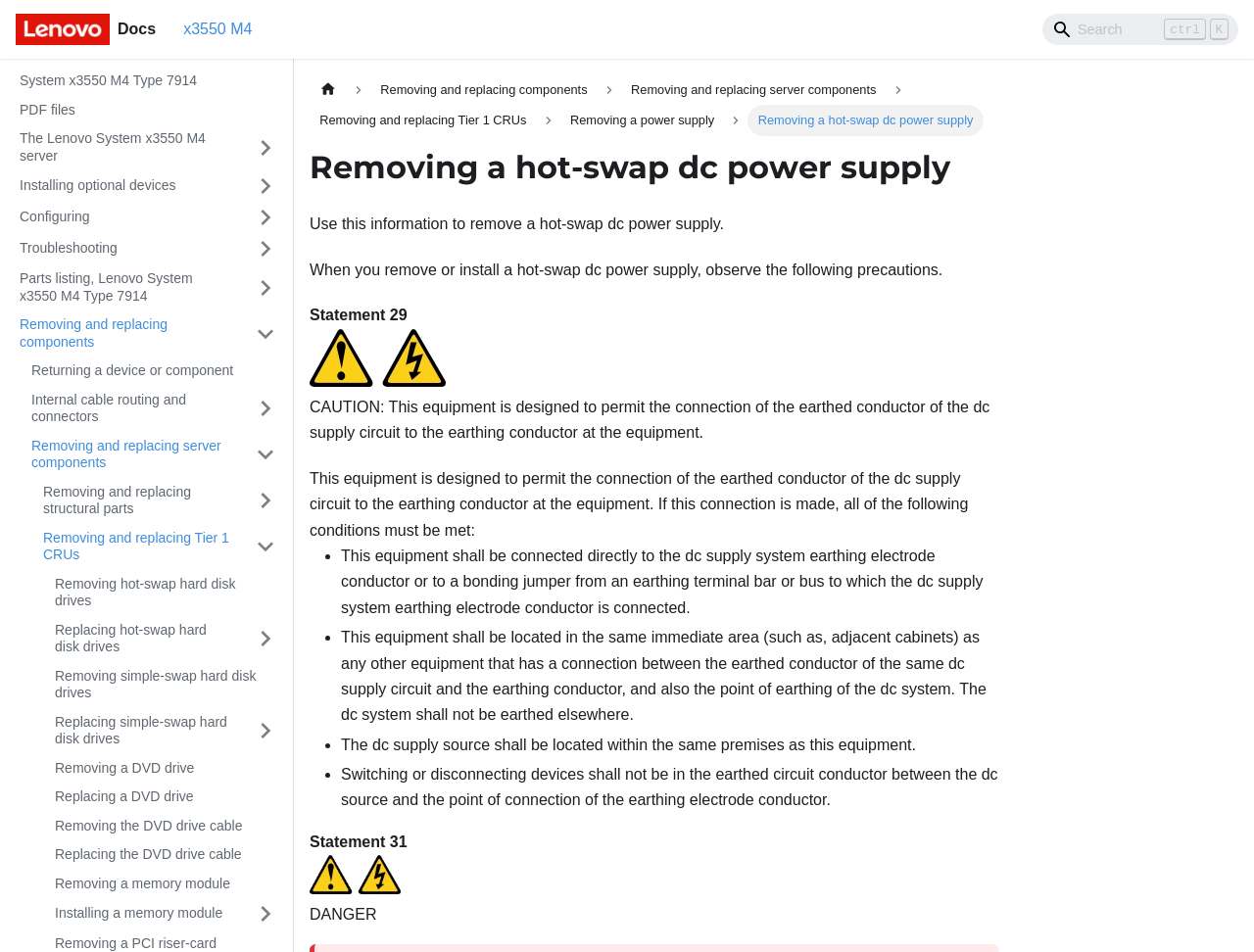Please locate the bounding box coordinates of the region I need to click to follow this instruction: "Toggle the collapsible sidebar category 'Removing and replacing Tier 1 CRUs'".

[0.195, 0.55, 0.229, 0.598]